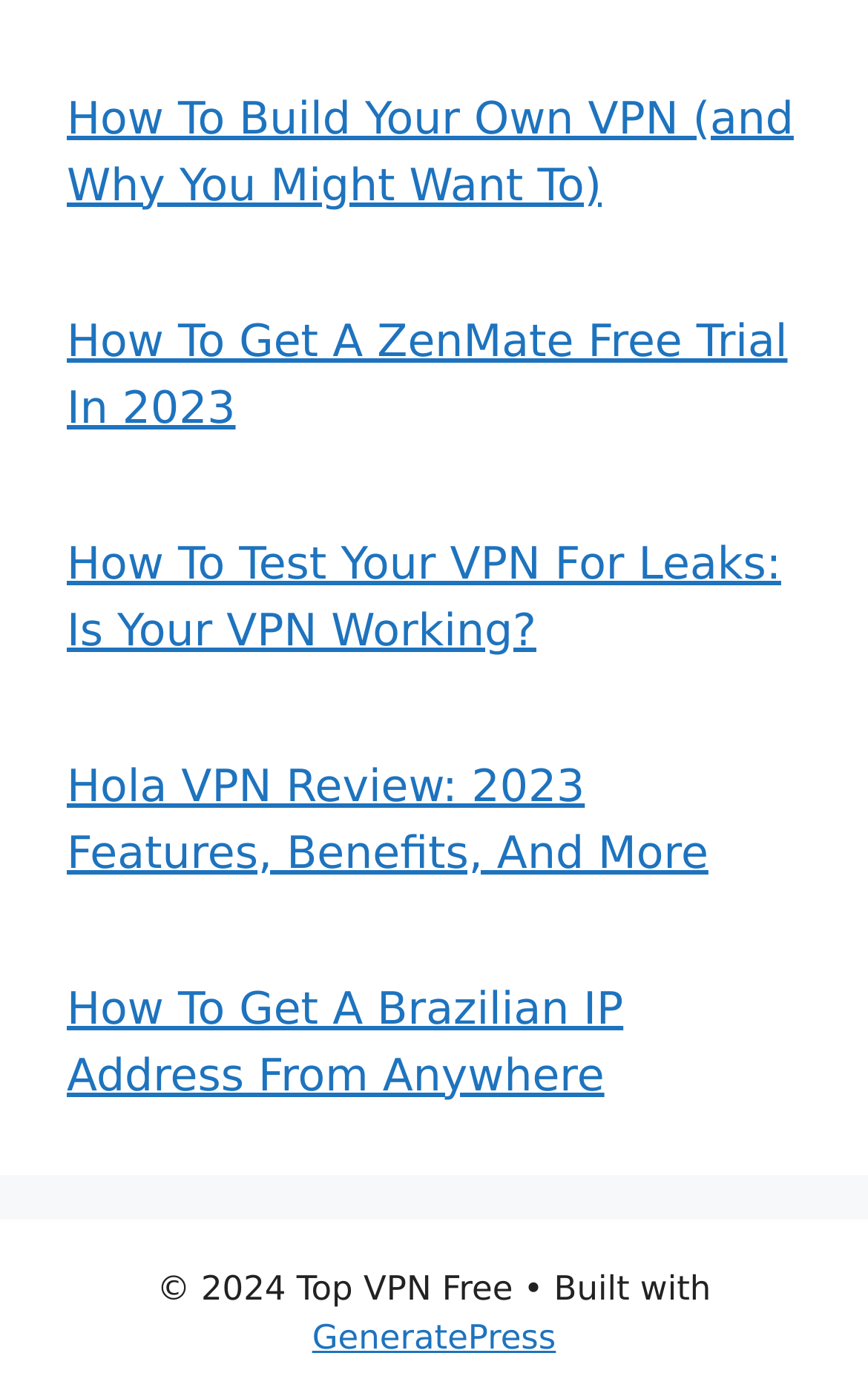Please respond in a single word or phrase: 
What is the purpose of the links on this webpage?

Provide information